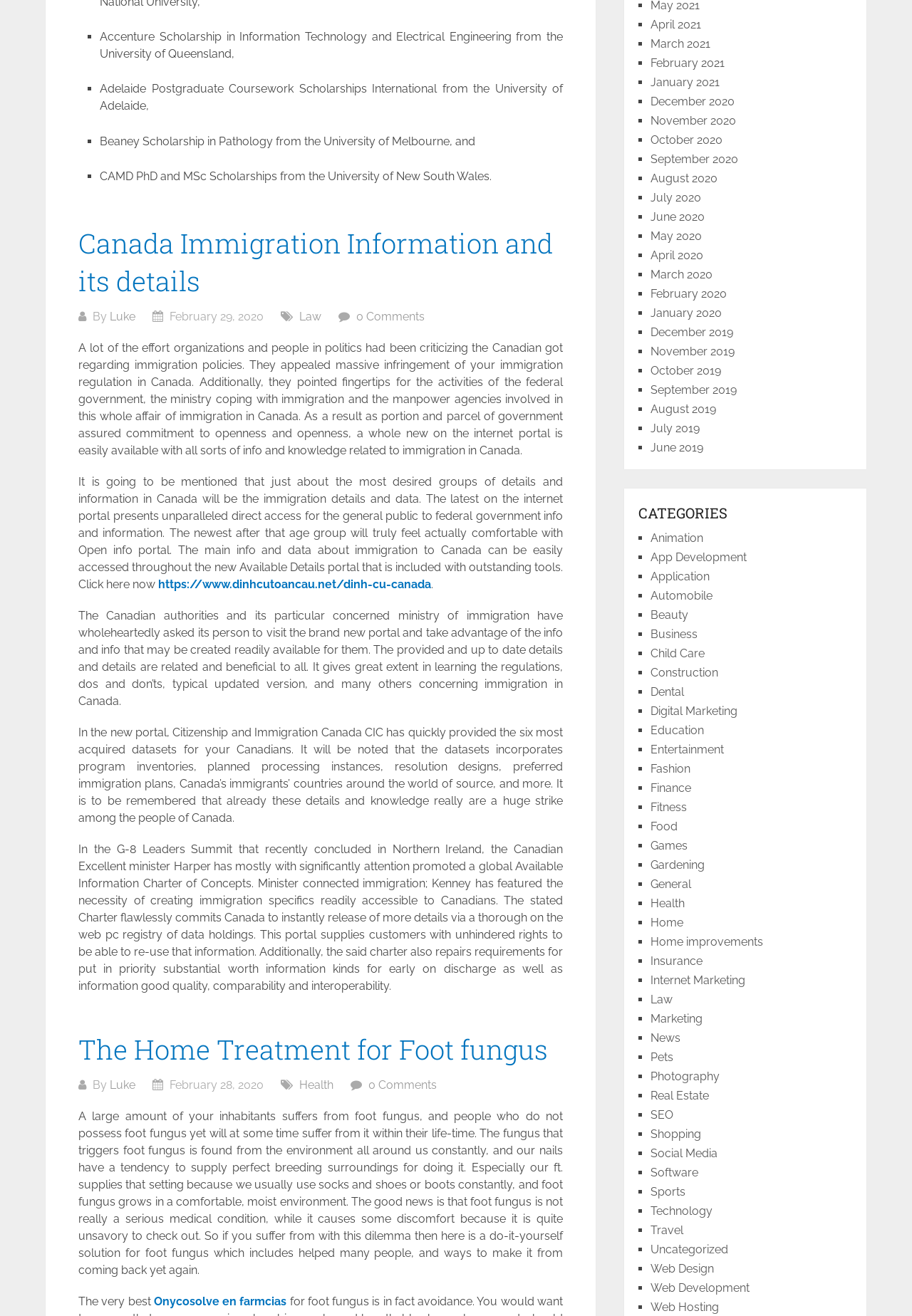Locate the bounding box coordinates of the element I should click to achieve the following instruction: "Visit the webpage about Accenture Scholarship in Information Technology and Electrical Engineering".

[0.11, 0.023, 0.617, 0.046]